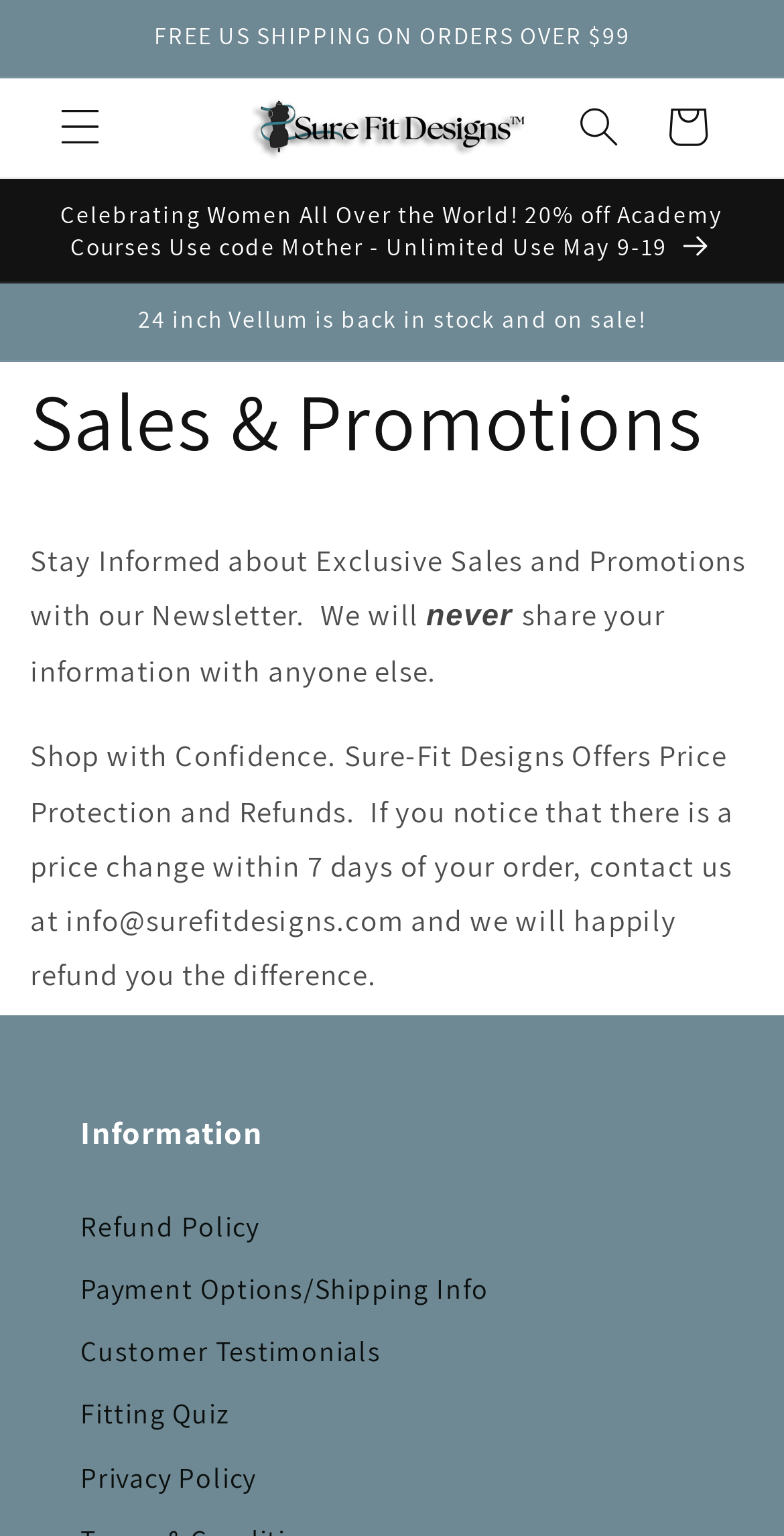Locate the heading on the webpage and return its text.

Sales & Promotions